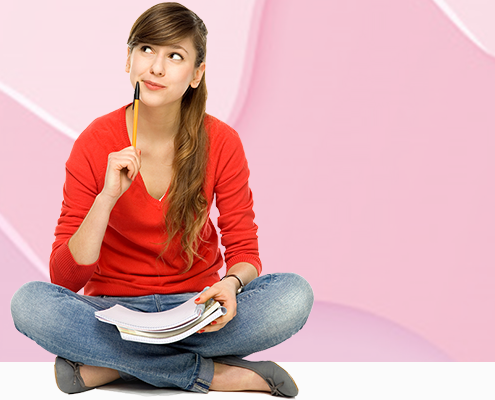Provide a short answer to the following question with just one word or phrase: What is the dominant color of the background?

Soft pink